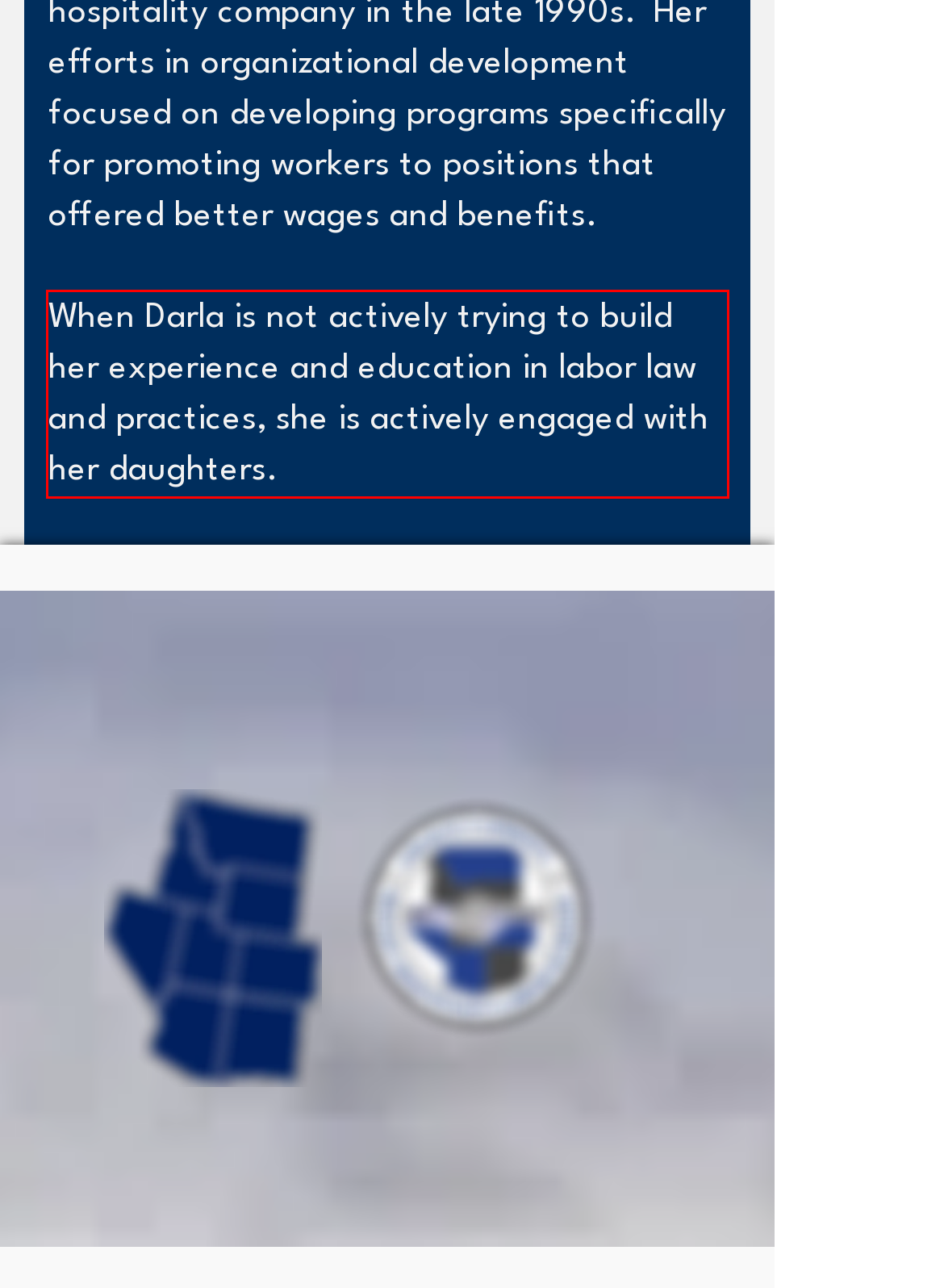Please analyze the provided webpage screenshot and perform OCR to extract the text content from the red rectangle bounding box.

When Darla is not actively trying to build her experience and education in labor law and practices, she is actively engaged with her daughters.